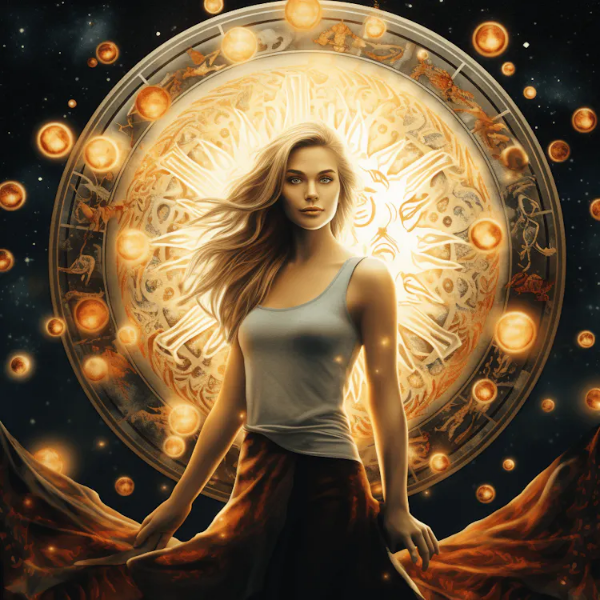Please answer the following query using a single word or phrase: 
What is the shape of the astrological symbols behind the woman?

Circular